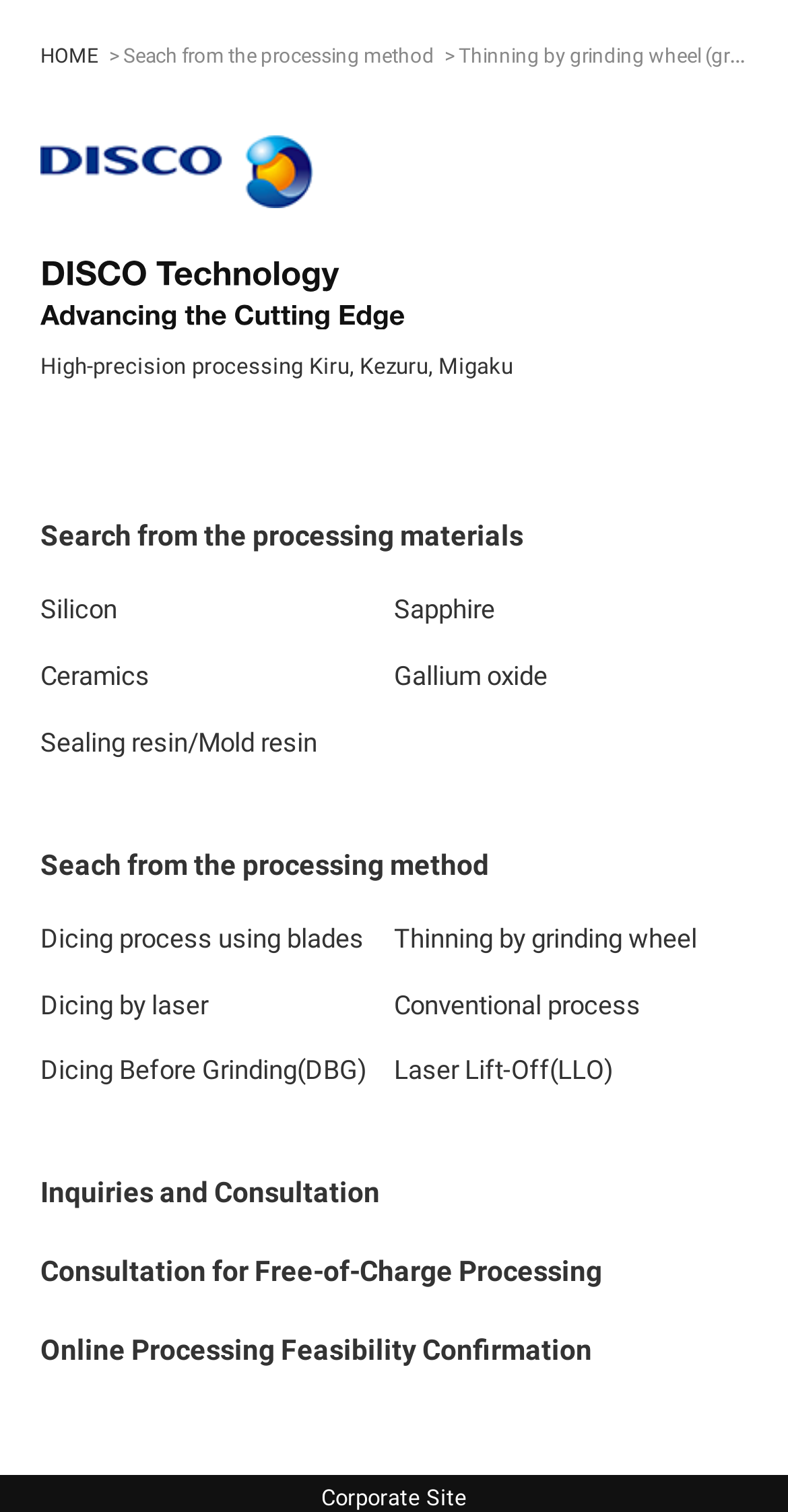Please specify the bounding box coordinates in the format (top-left x, top-left y, bottom-right x, bottom-right y), with values ranging from 0 to 1. Identify the bounding box for the UI component described as follows: jeff balke

None